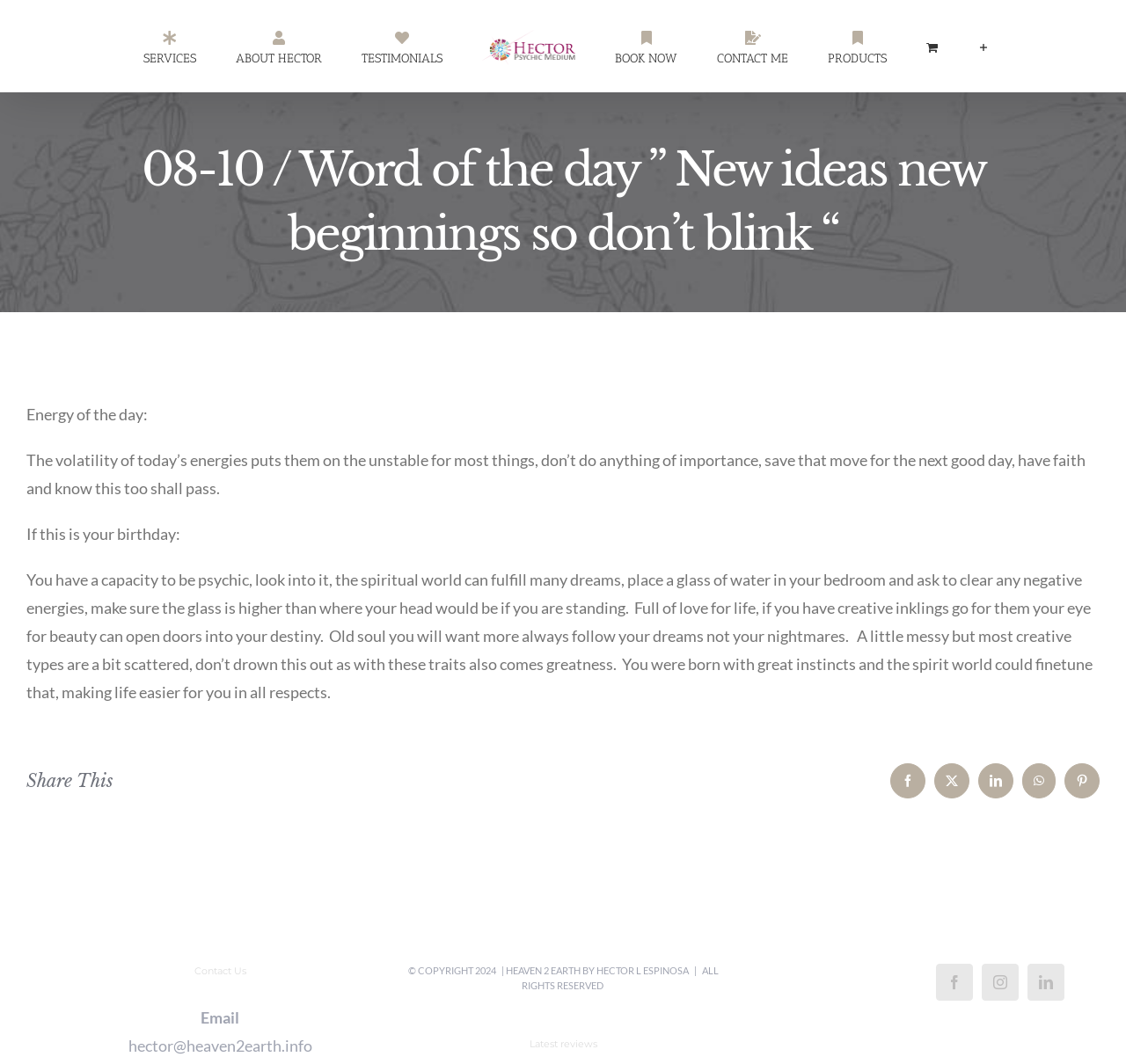Provide a short answer using a single word or phrase for the following question: 
What is the contact email address?

hector@heaven2earth.info